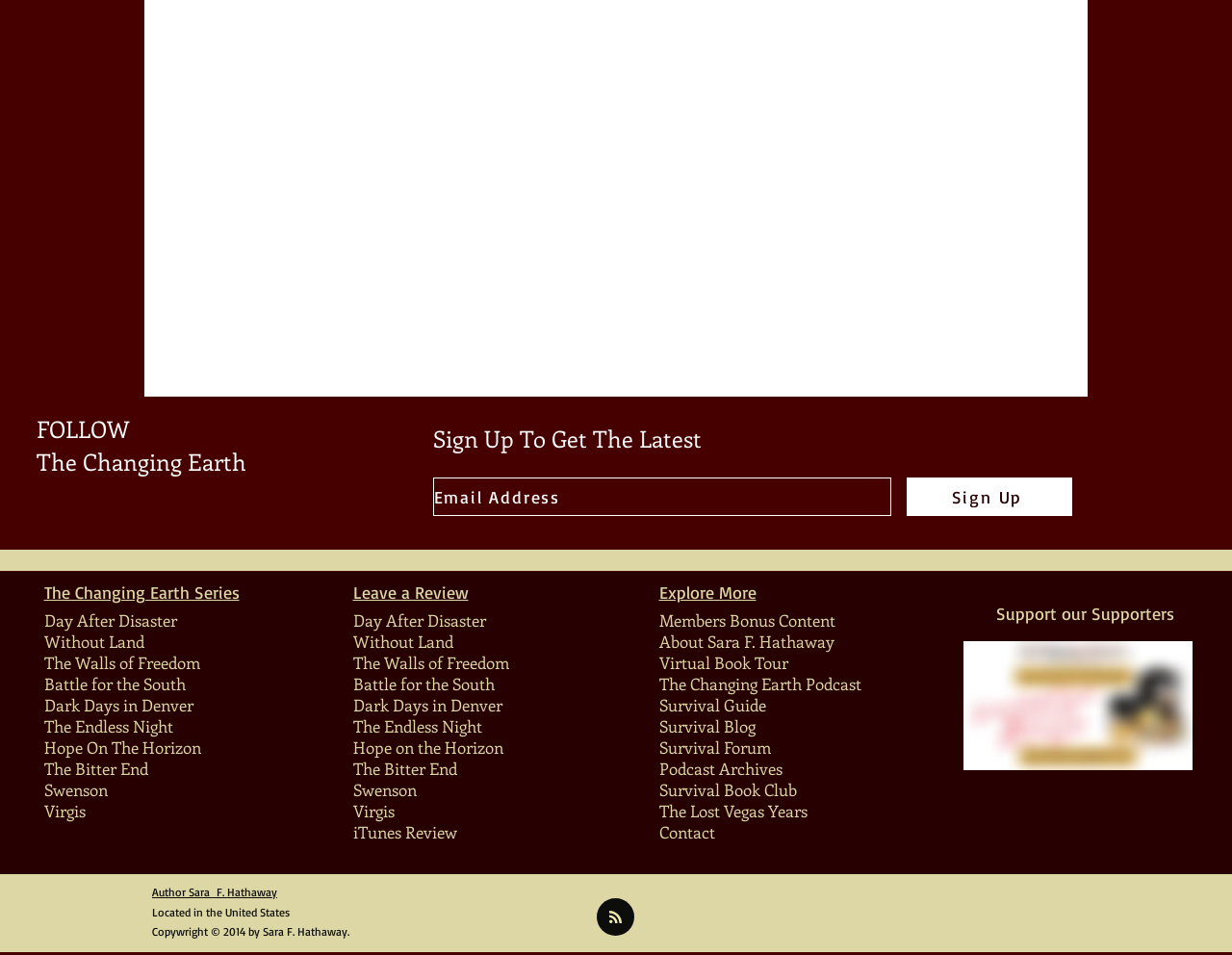Using the information in the image, give a comprehensive answer to the question: 
What type of content is available in the 'Members Bonus Content' section?

The type of content available in the 'Members Bonus Content' section can be inferred from the link element 'Members Bonus Content' located at [0.535, 0.638, 0.678, 0.66].